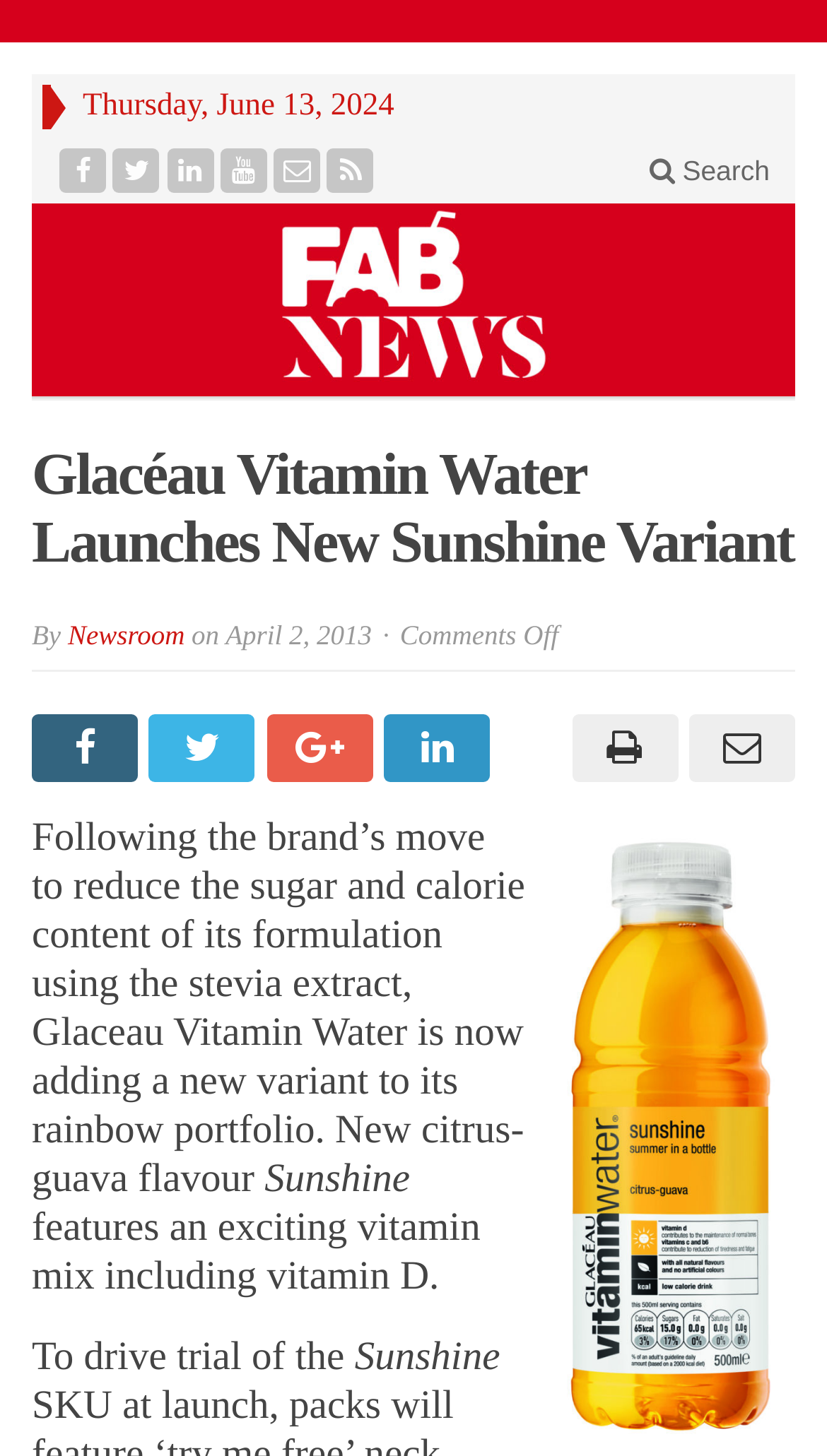What is the flavor of the new variant? Look at the image and give a one-word or short phrase answer.

Citrus-guava